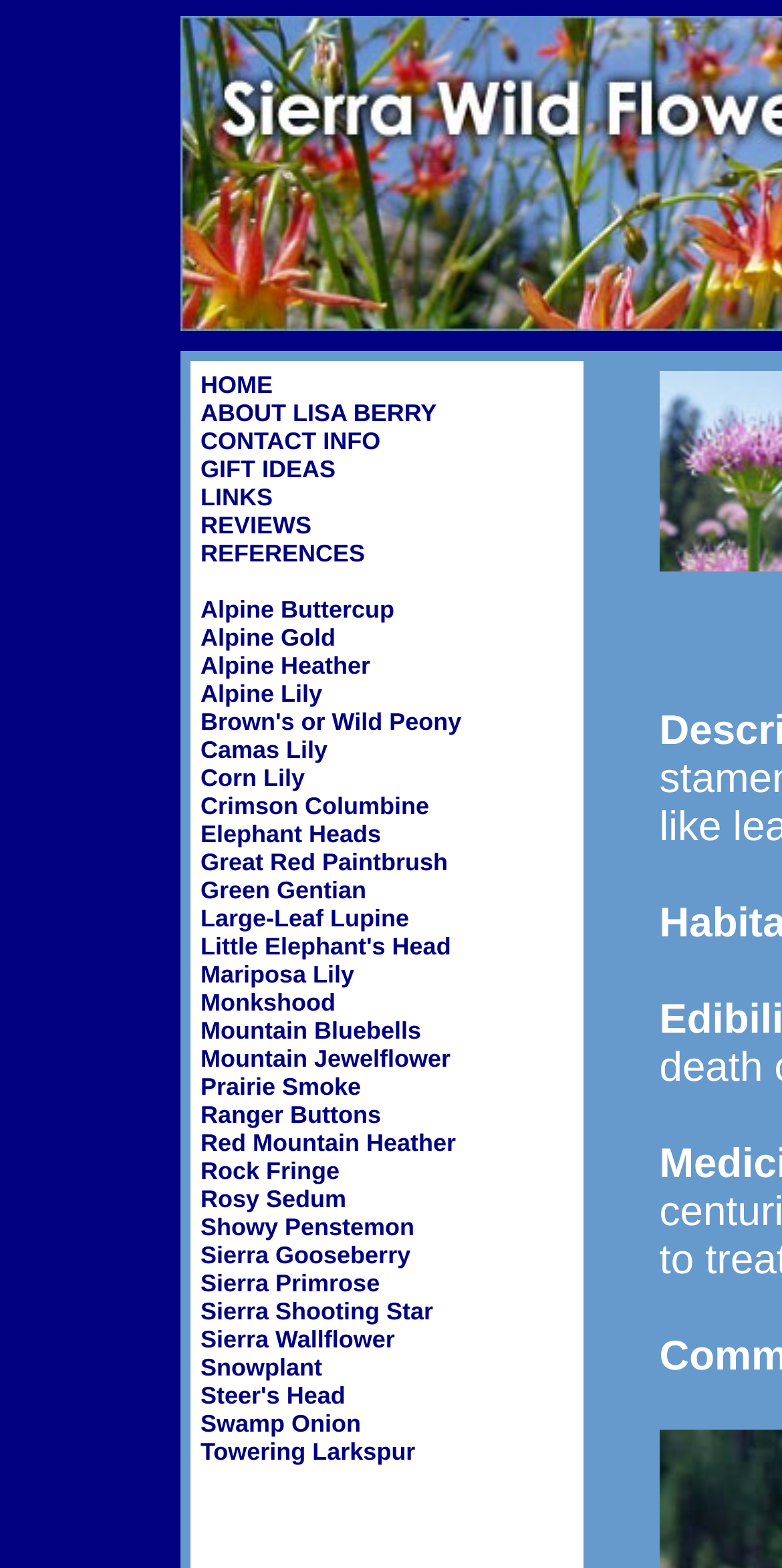Locate the bounding box coordinates of the clickable element to fulfill the following instruction: "Contact the club". Provide the coordinates as four float numbers between 0 and 1 in the format [left, top, right, bottom].

None